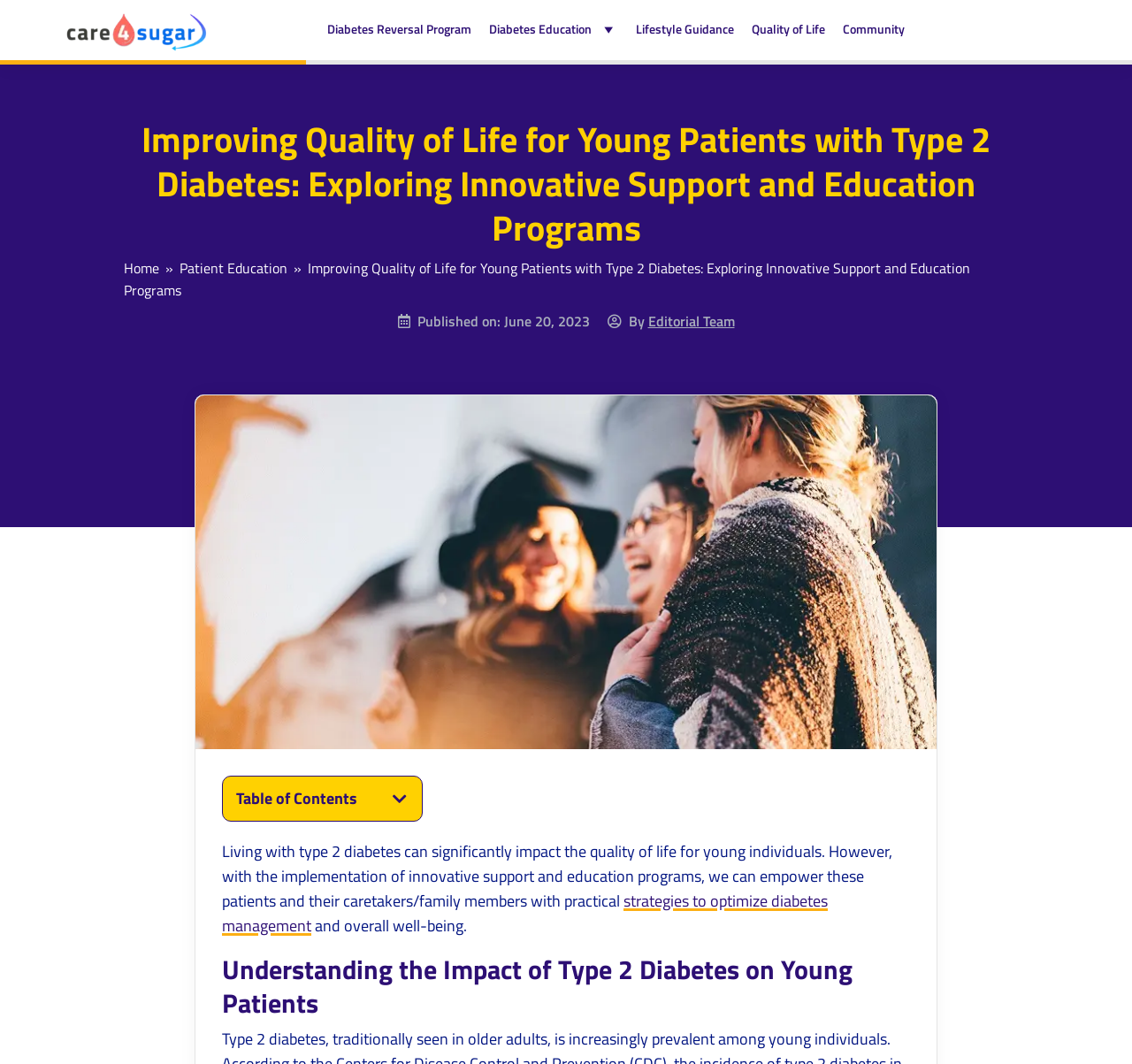Locate the bounding box coordinates of the item that should be clicked to fulfill the instruction: "Enter mobile number".

[0.523, 0.498, 0.809, 0.537]